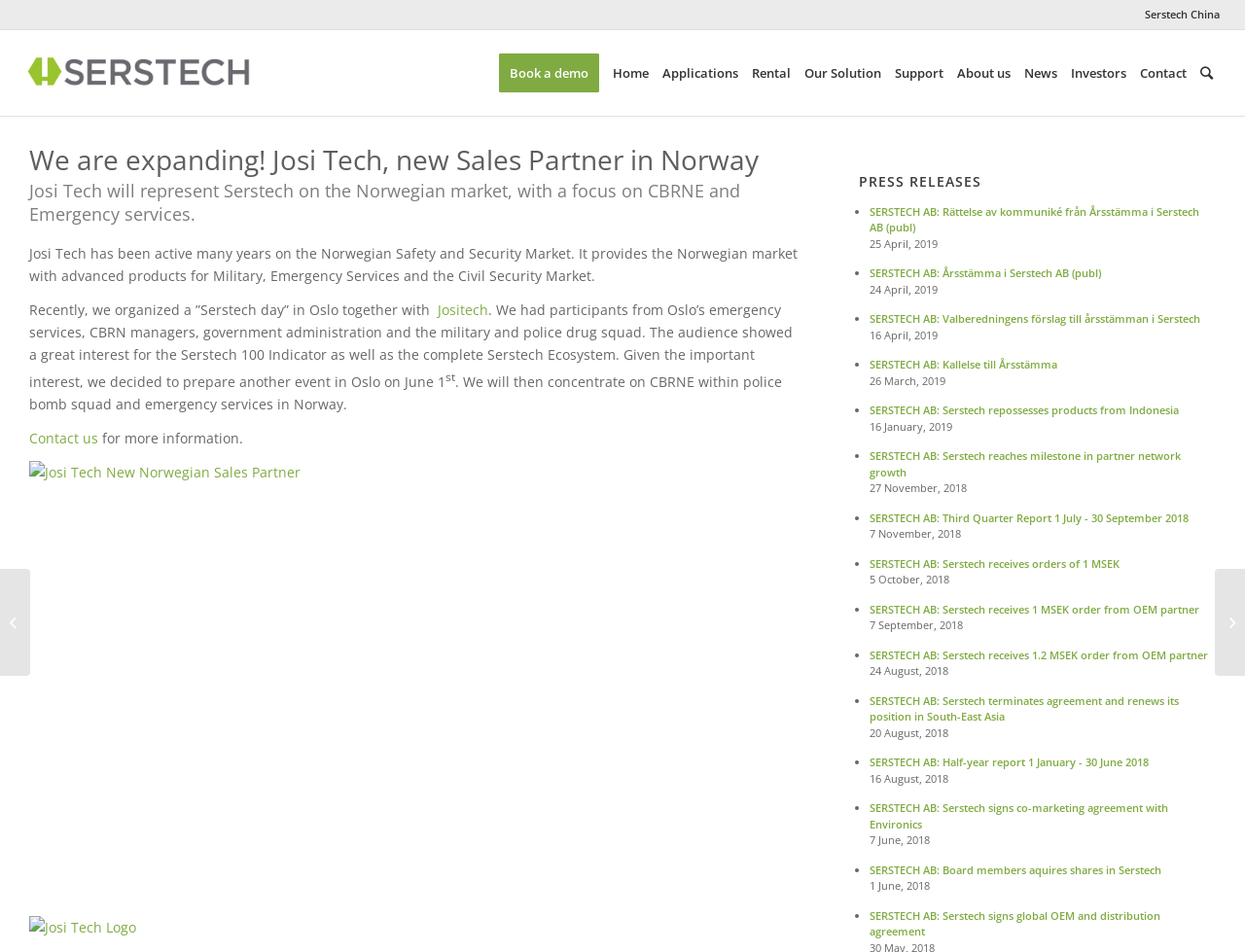What is the relationship between Serstech and Jositech?
Please answer using one word or phrase, based on the screenshot.

Partners